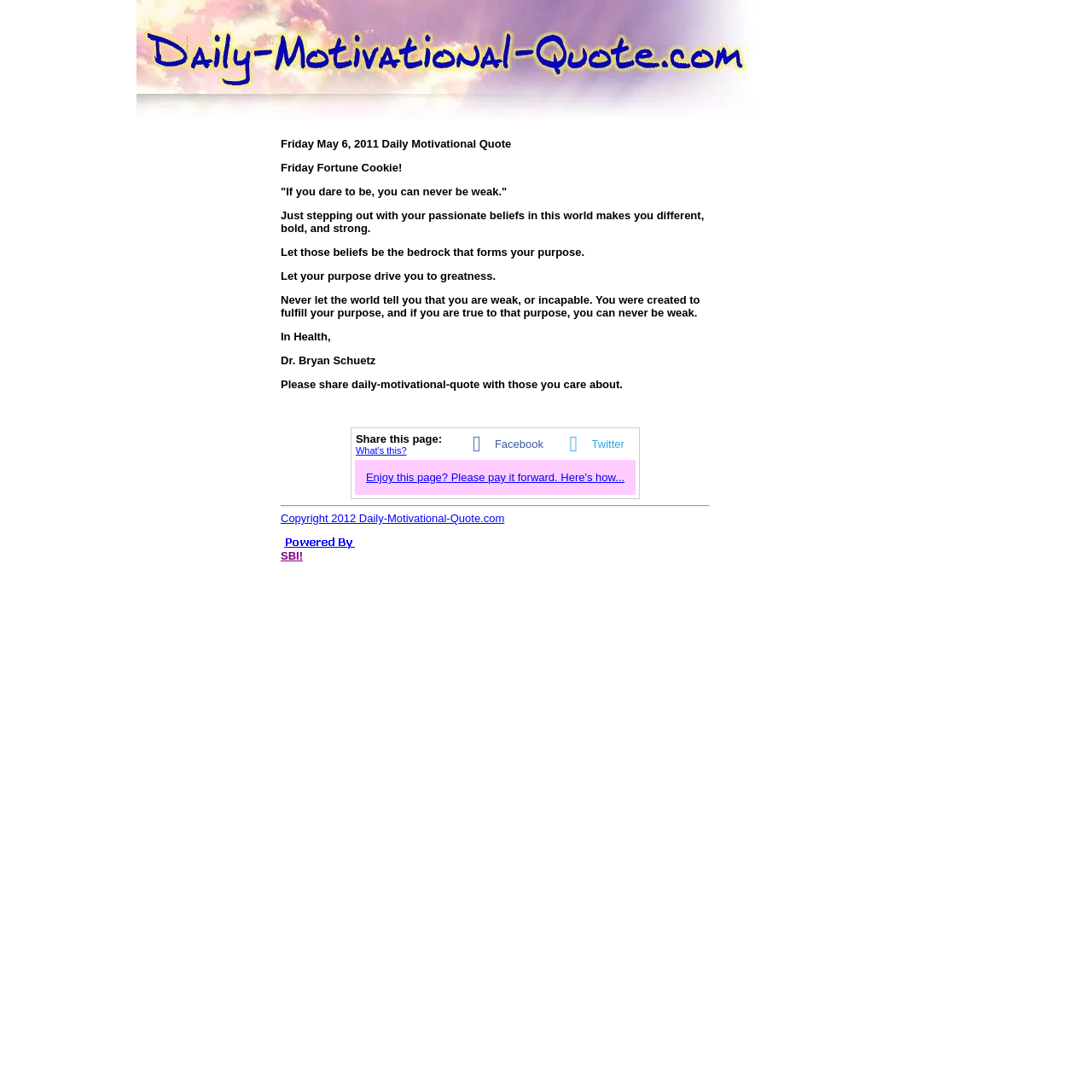What is the name of the website?
Provide a short answer using one word or a brief phrase based on the image.

Daily-Motivational-Quote.com